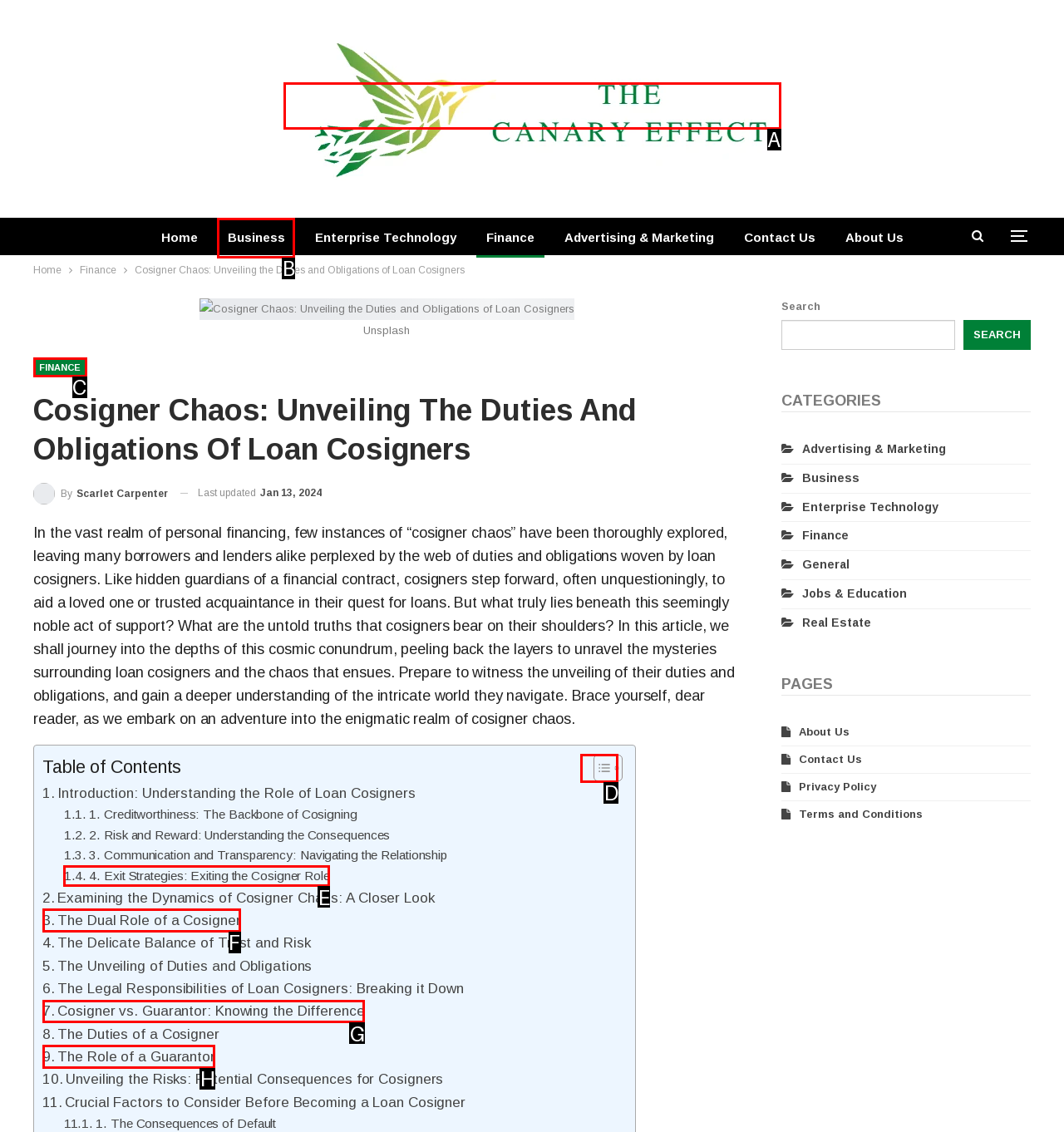Point out the specific HTML element to click to complete this task: Toggle the table of contents Reply with the letter of the chosen option.

D